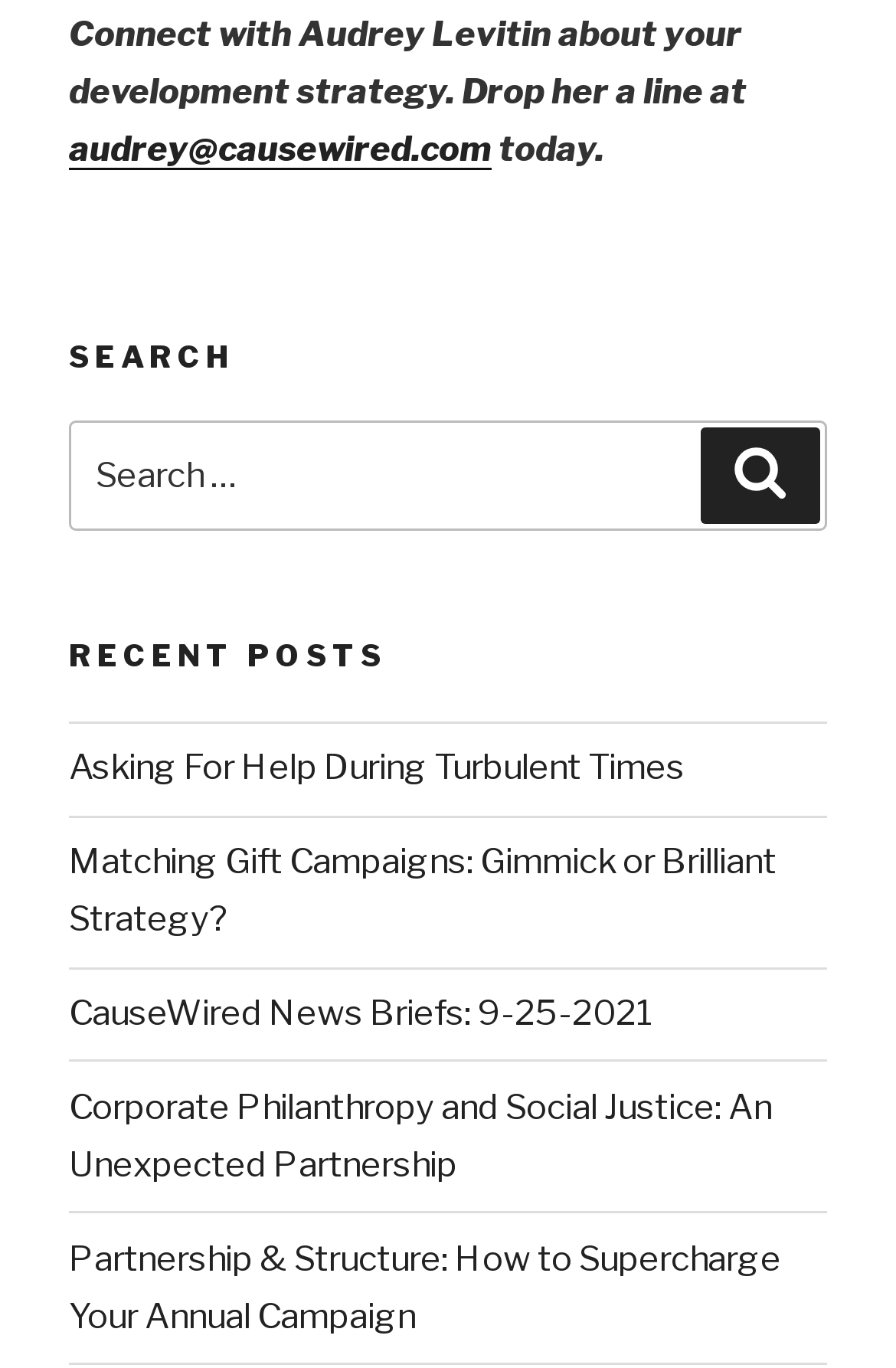Identify the bounding box coordinates for the region of the element that should be clicked to carry out the instruction: "View Used Cars". The bounding box coordinates should be four float numbers between 0 and 1, i.e., [left, top, right, bottom].

None